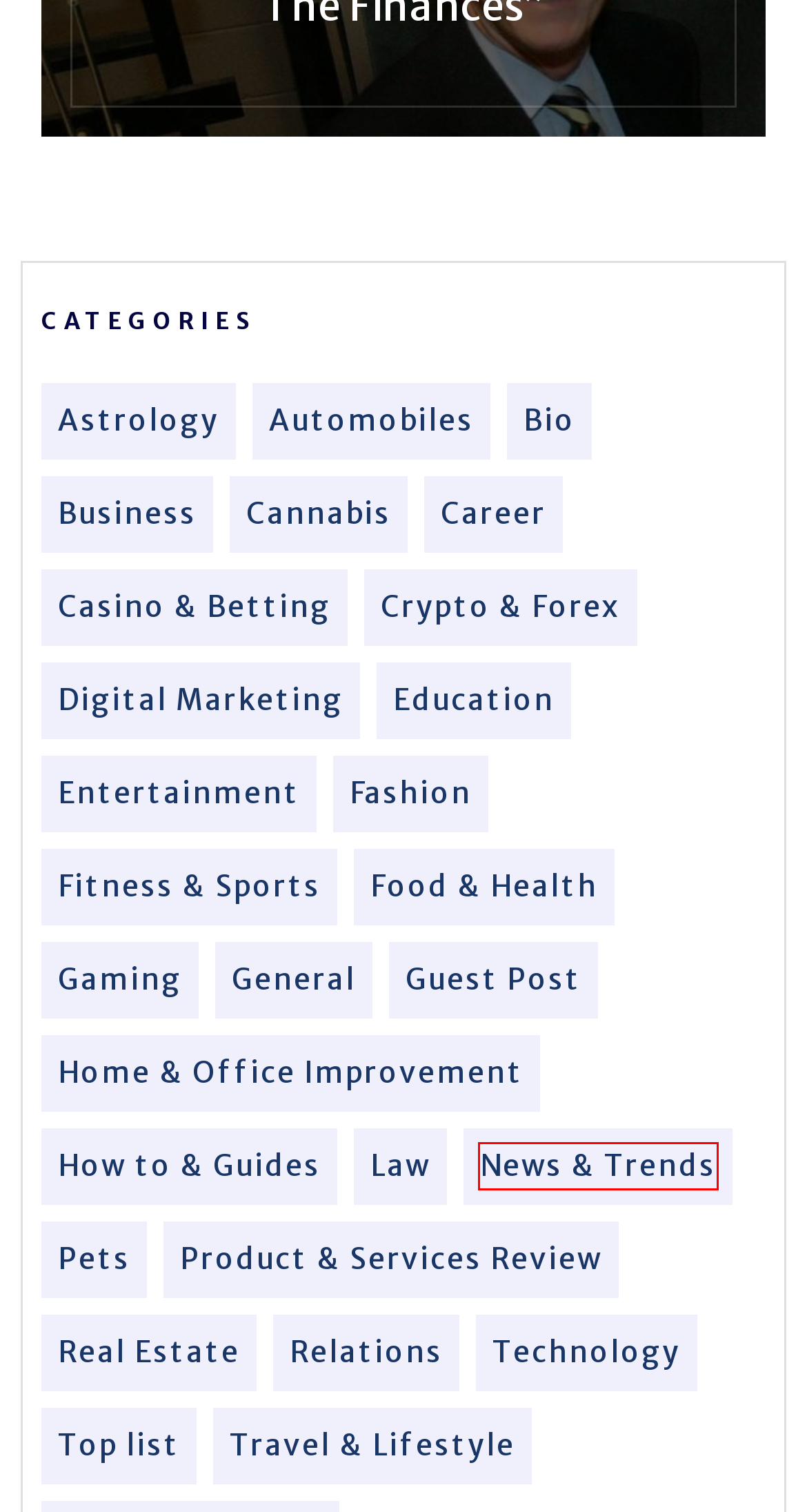Given a webpage screenshot featuring a red rectangle around a UI element, please determine the best description for the new webpage that appears after the element within the bounding box is clicked. The options are:
A. Pets Archives - Bizomag
B. Business Archives - Bizomag
C. Astrology Archives - Bizomag
D. Bio Archives - Bizomag
E. Casino & Betting Archives - Bizomag
F. Cannabis Archives - Bizomag
G. News & Trends Archives - Bizomag
H. "The Million-Dollar Mystery: Unveiling Asa-Luke Twocrow's Astonishing Net Worth" - Bizomag

G